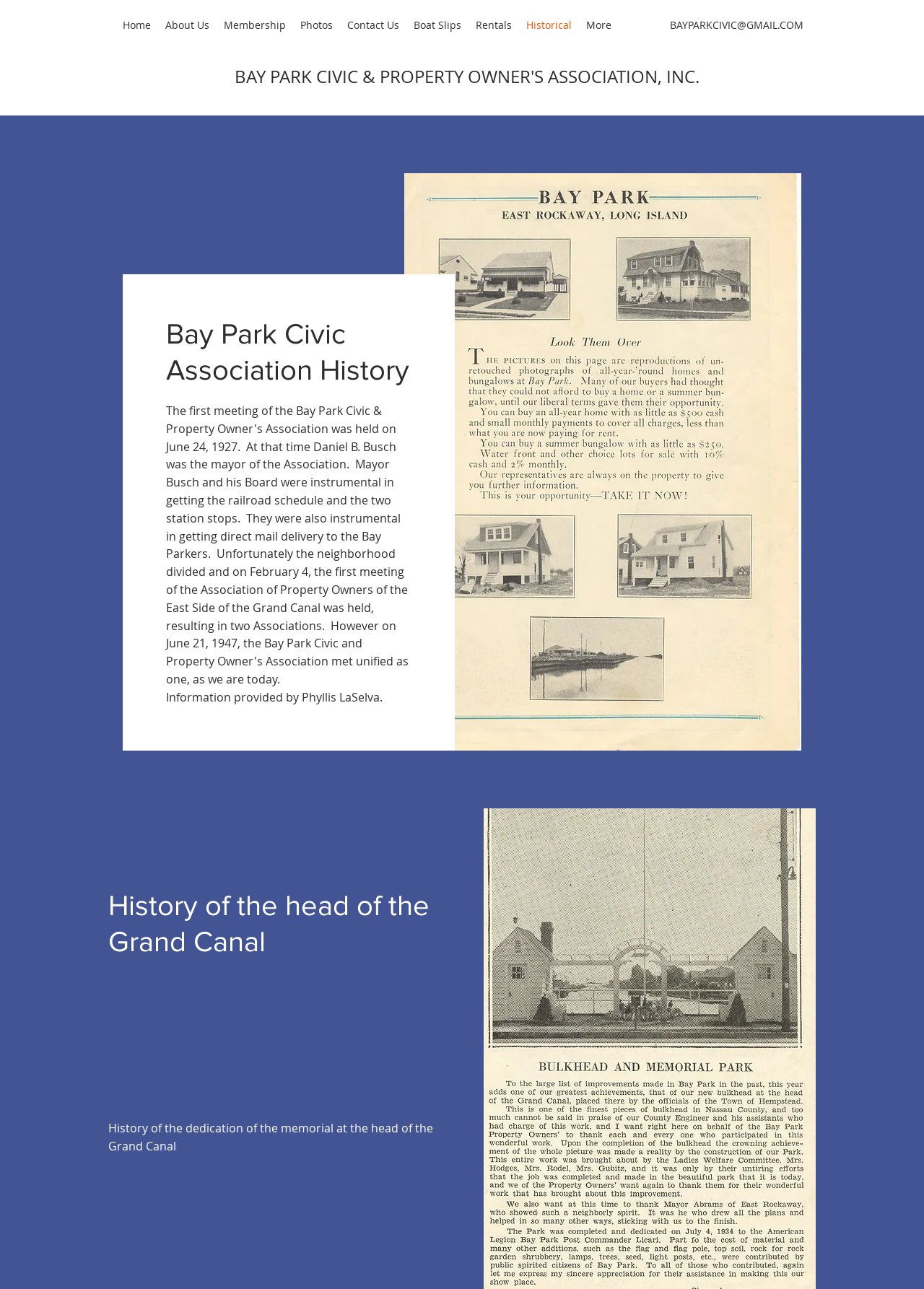What is the topic of the history mentioned on the webpage?
Provide an in-depth and detailed explanation in response to the question.

The webpage mentions the history of the head of the Grand Canal, which is a specific topic related to the Bay Park Civic Association.